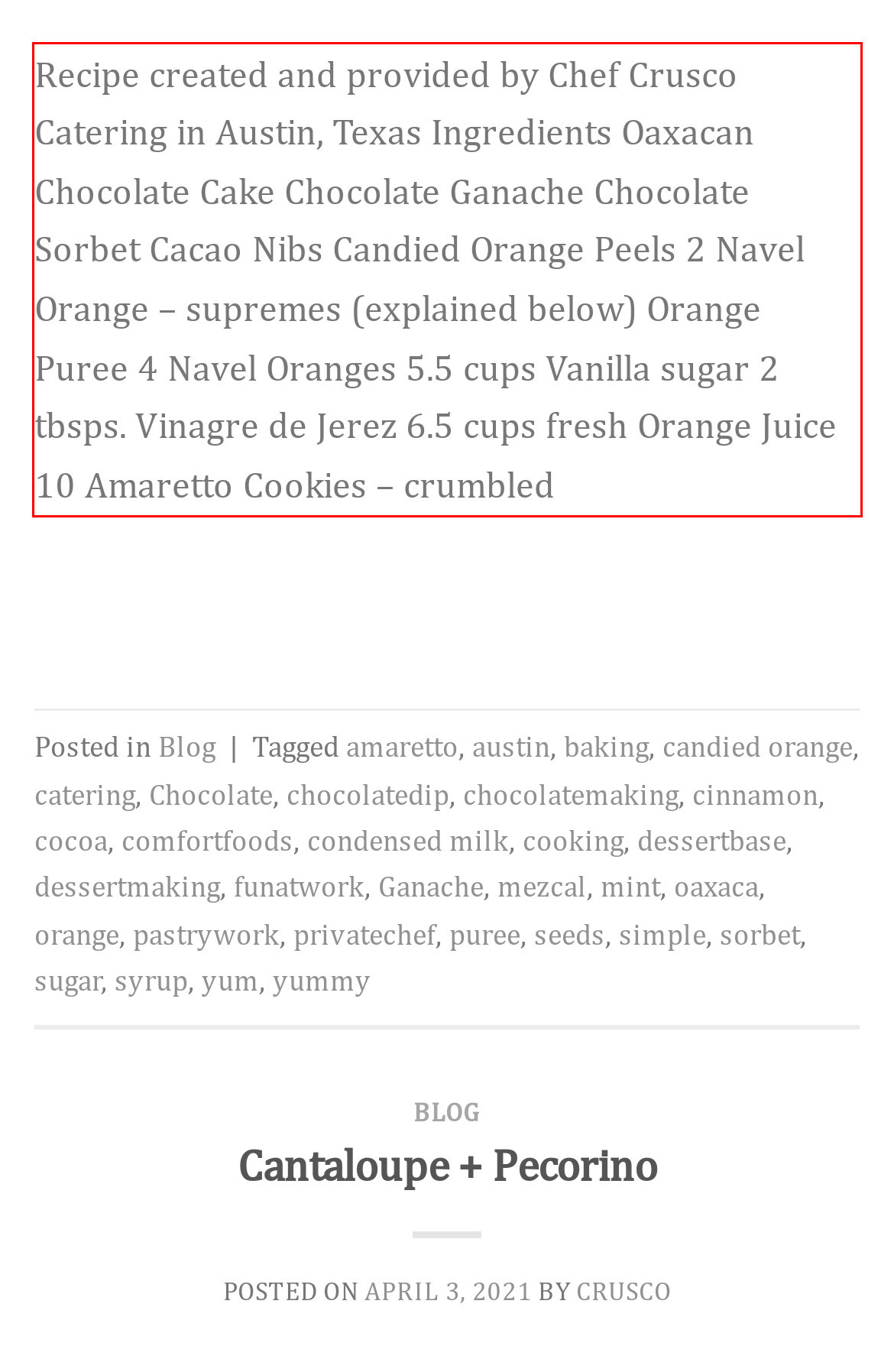From the provided screenshot, extract the text content that is enclosed within the red bounding box.

Recipe created and provided by Chef Crusco Catering in Austin, Texas Ingredients Oaxacan Chocolate Cake Chocolate Ganache Chocolate Sorbet Cacao Nibs Candied Orange Peels 2 Navel Orange – supremes (explained below) Orange Puree 4 Navel Oranges 5.5 cups Vanilla sugar 2 tbsps. Vinagre de Jerez 6.5 cups fresh Orange Juice 10 Amaretto Cookies – crumbled